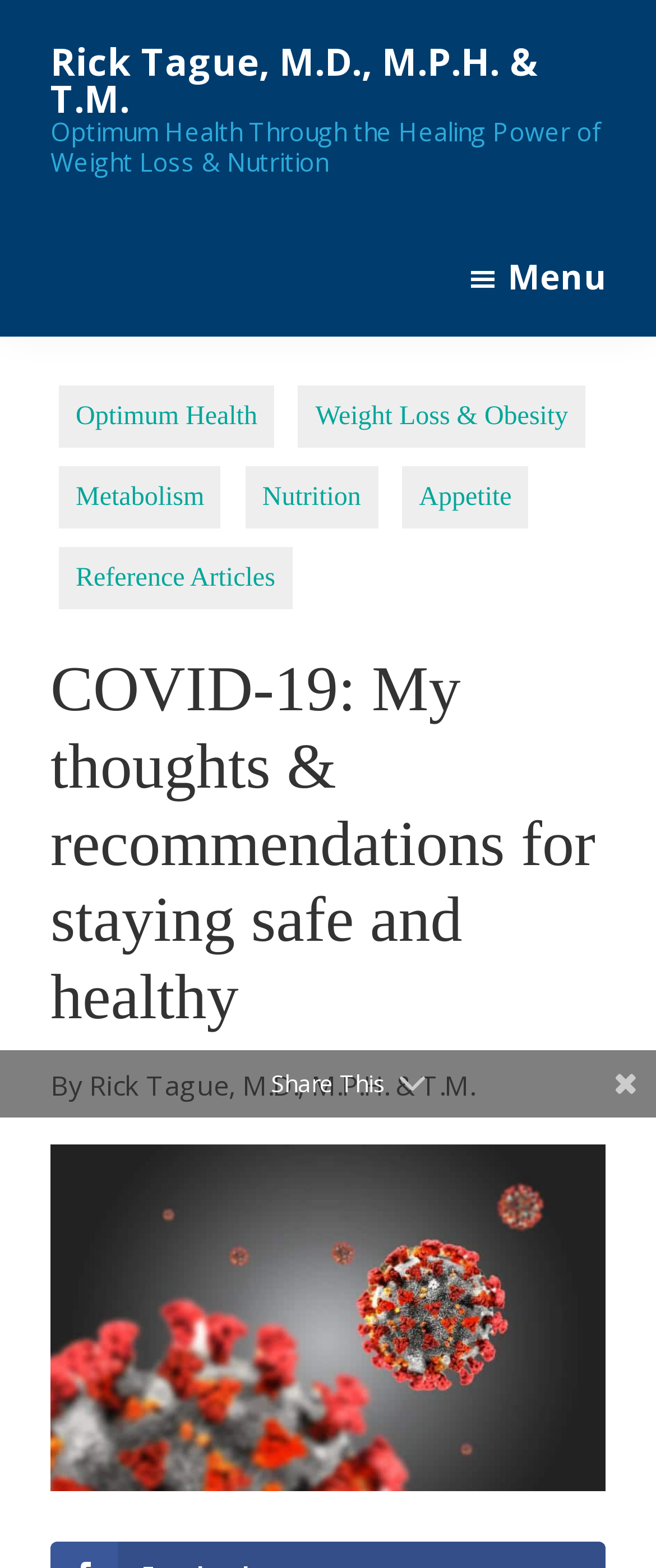Find the bounding box coordinates of the element's region that should be clicked in order to follow the given instruction: "Click the 'Menu' button". The coordinates should consist of four float numbers between 0 and 1, i.e., [left, top, right, bottom].

[0.71, 0.15, 0.923, 0.204]